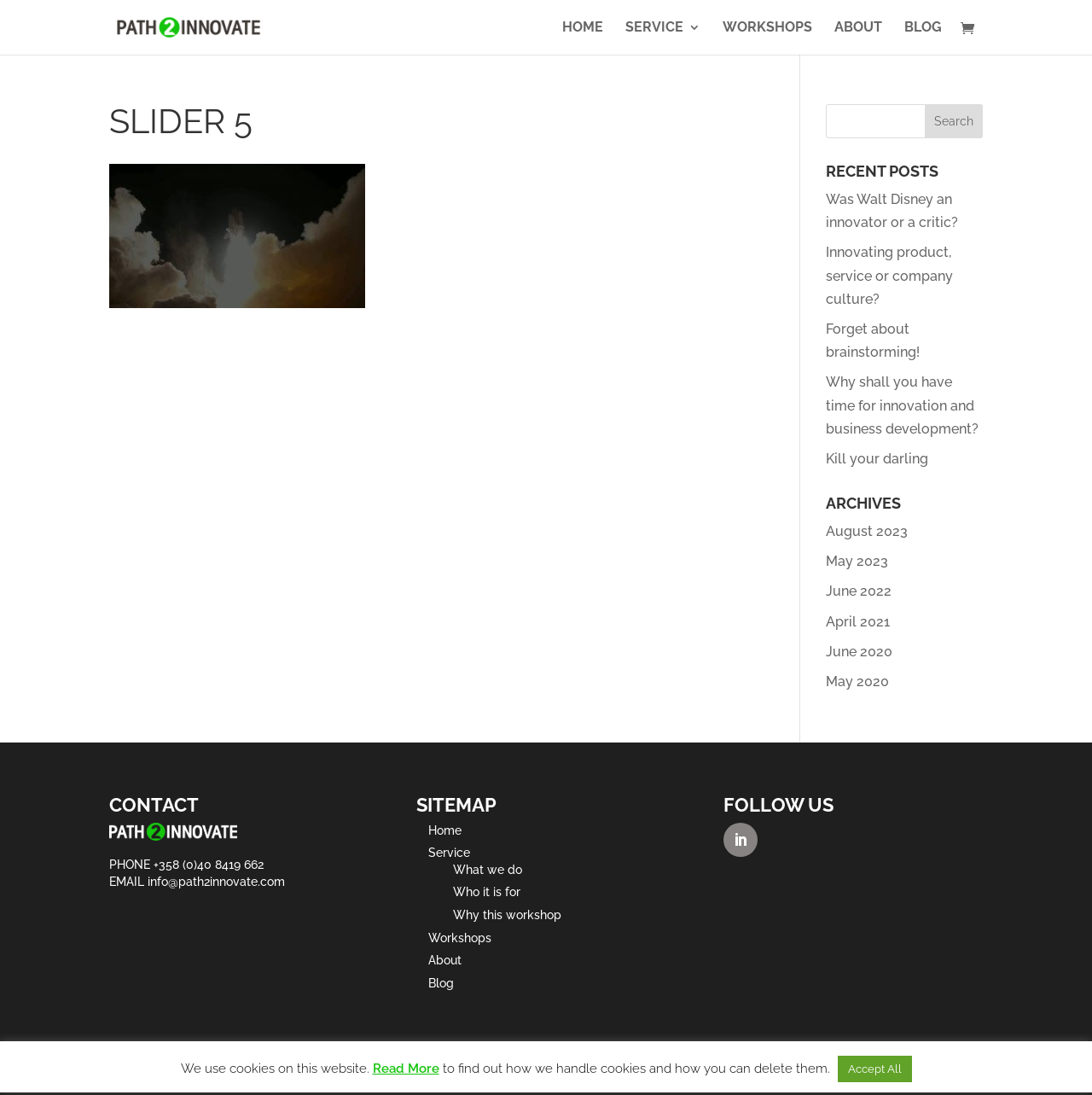Based on the image, give a detailed response to the question: What is the name of the website?

The name of the website can be found in the top-left corner of the webpage, where it says 'Path2Innovate' in the logo and also in the link 'Path2Innovate'.